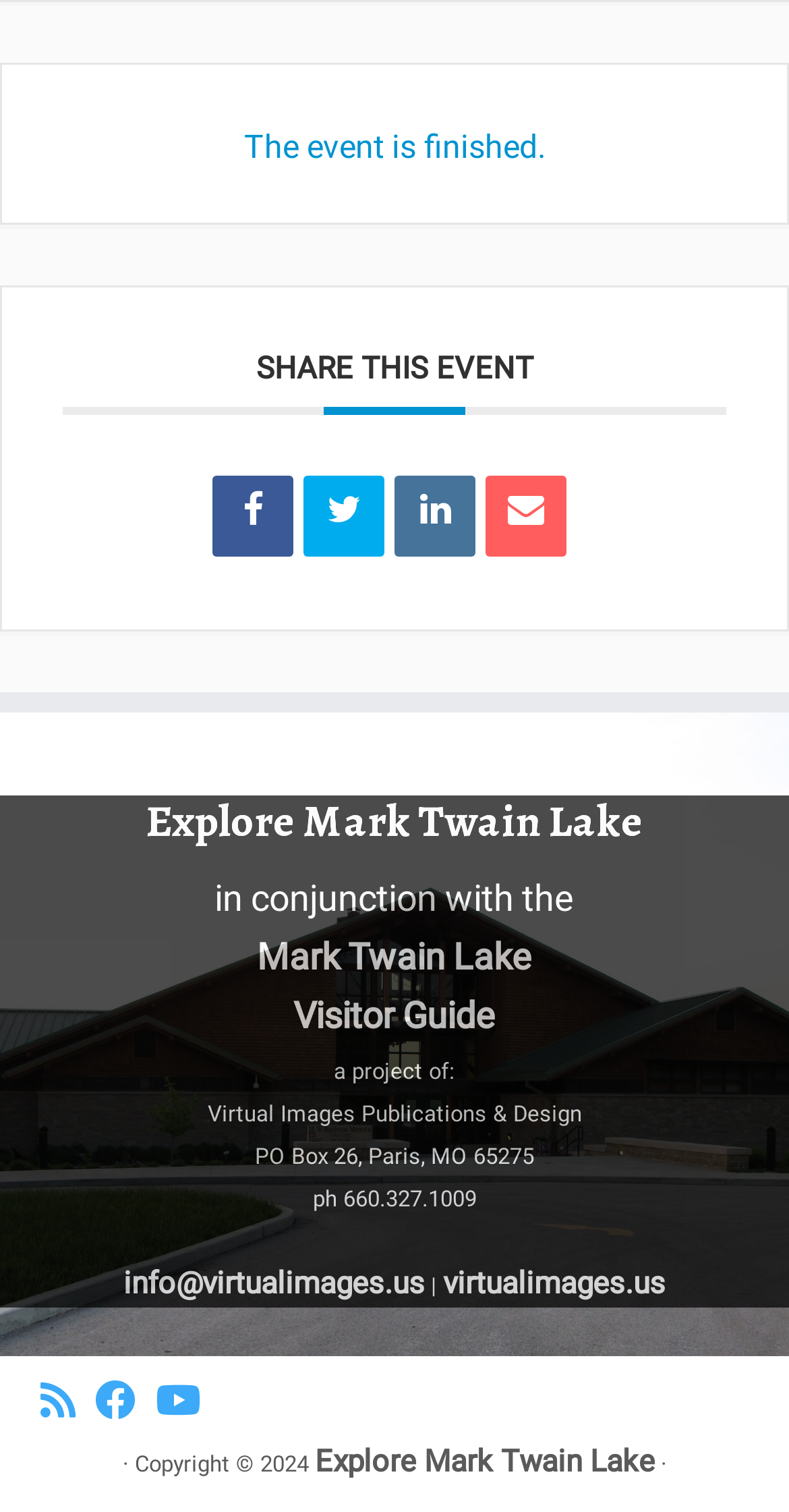Please find the bounding box coordinates of the section that needs to be clicked to achieve this instruction: "Visit virtualimages.us".

[0.562, 0.837, 0.844, 0.861]